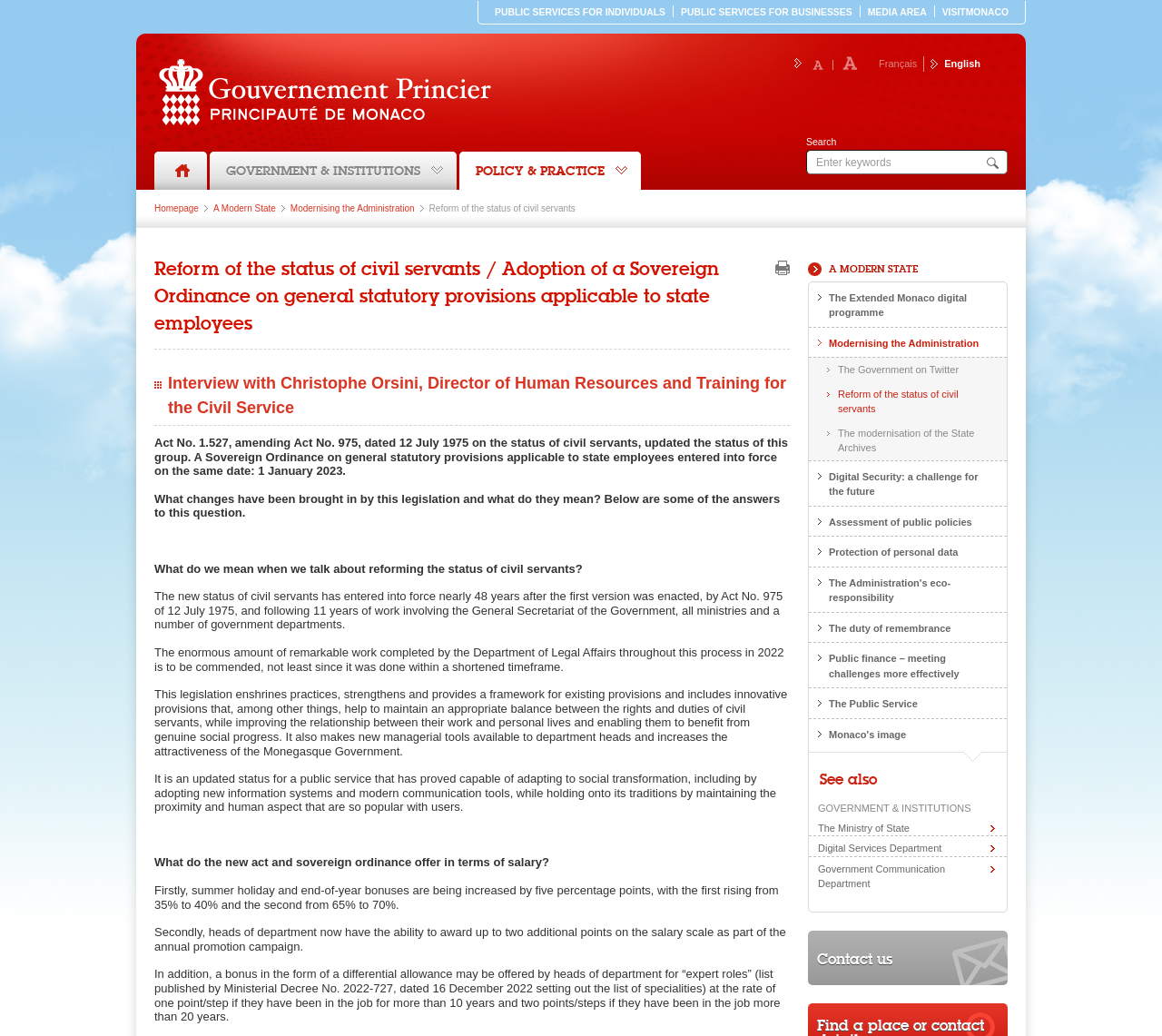Identify the title of the webpage and provide its text content.

Reform of the status of civil servants / Adoption of a Sovereign Ordinance on general statutory provisions applicable to state employees